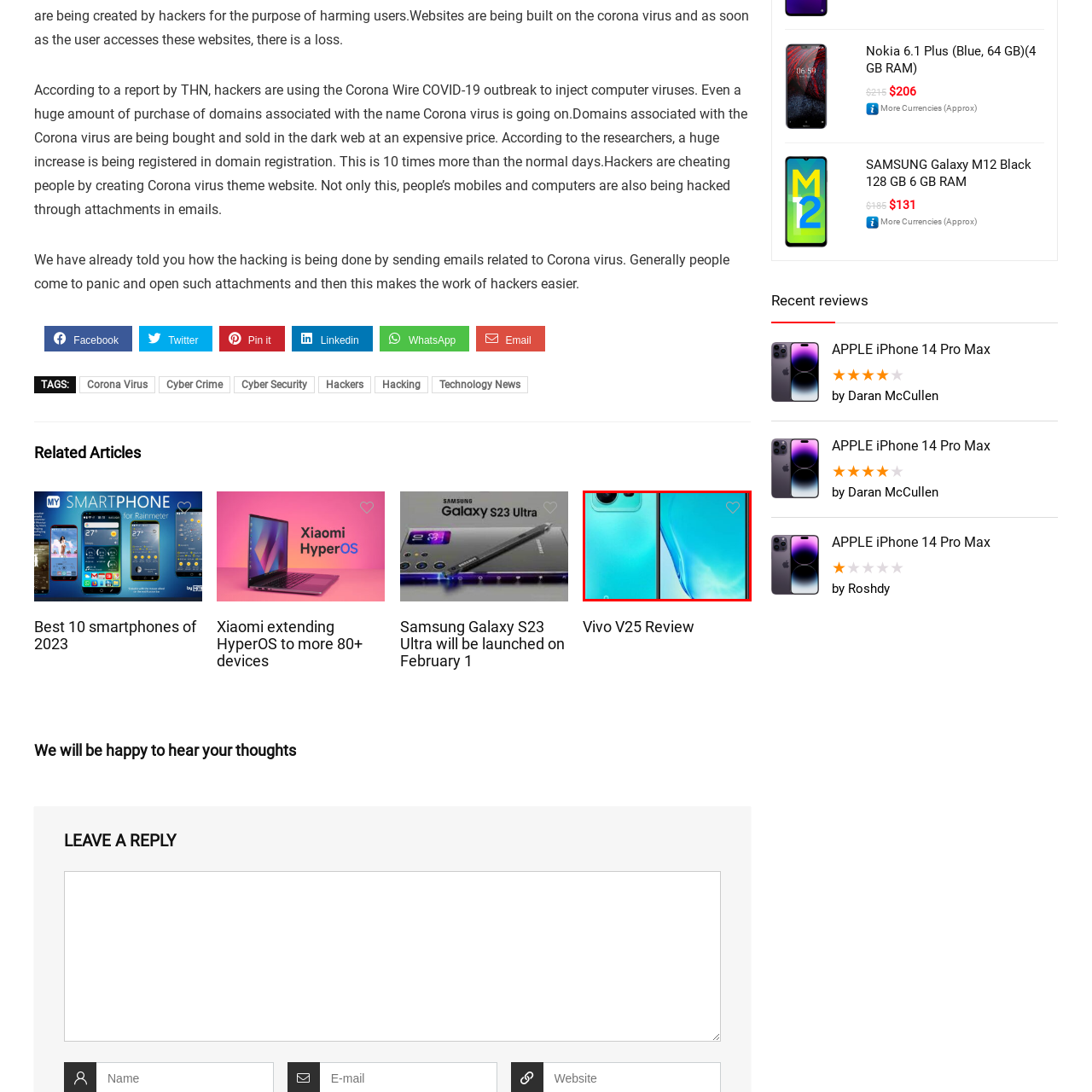Check the picture within the red bounding box and provide a brief answer using one word or phrase: Where is the camera setup located?

Top left corner